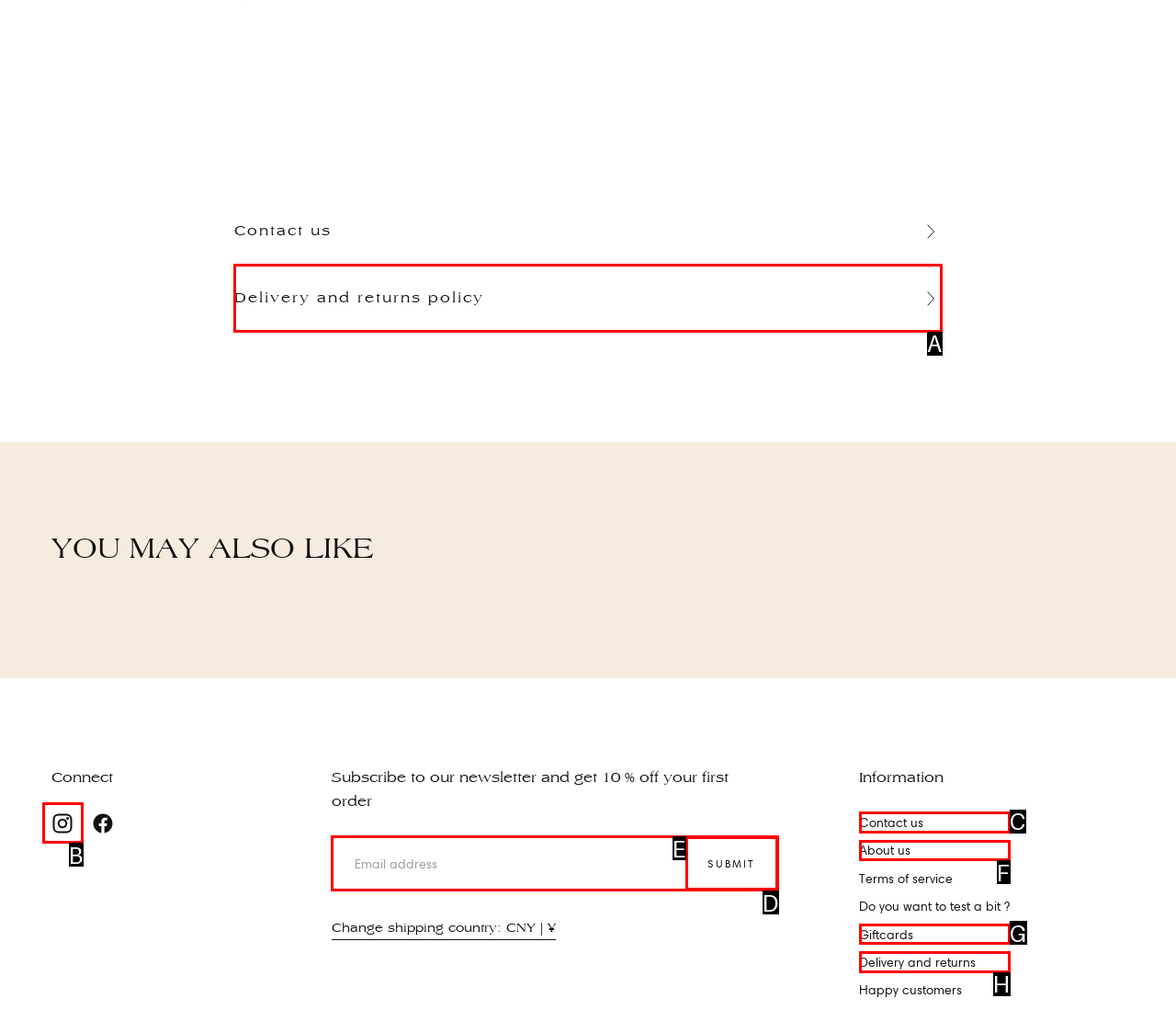Tell me the letter of the UI element to click in order to accomplish the following task: Expand the 'Delivery and returns policy' disclosure triangle
Answer with the letter of the chosen option from the given choices directly.

A